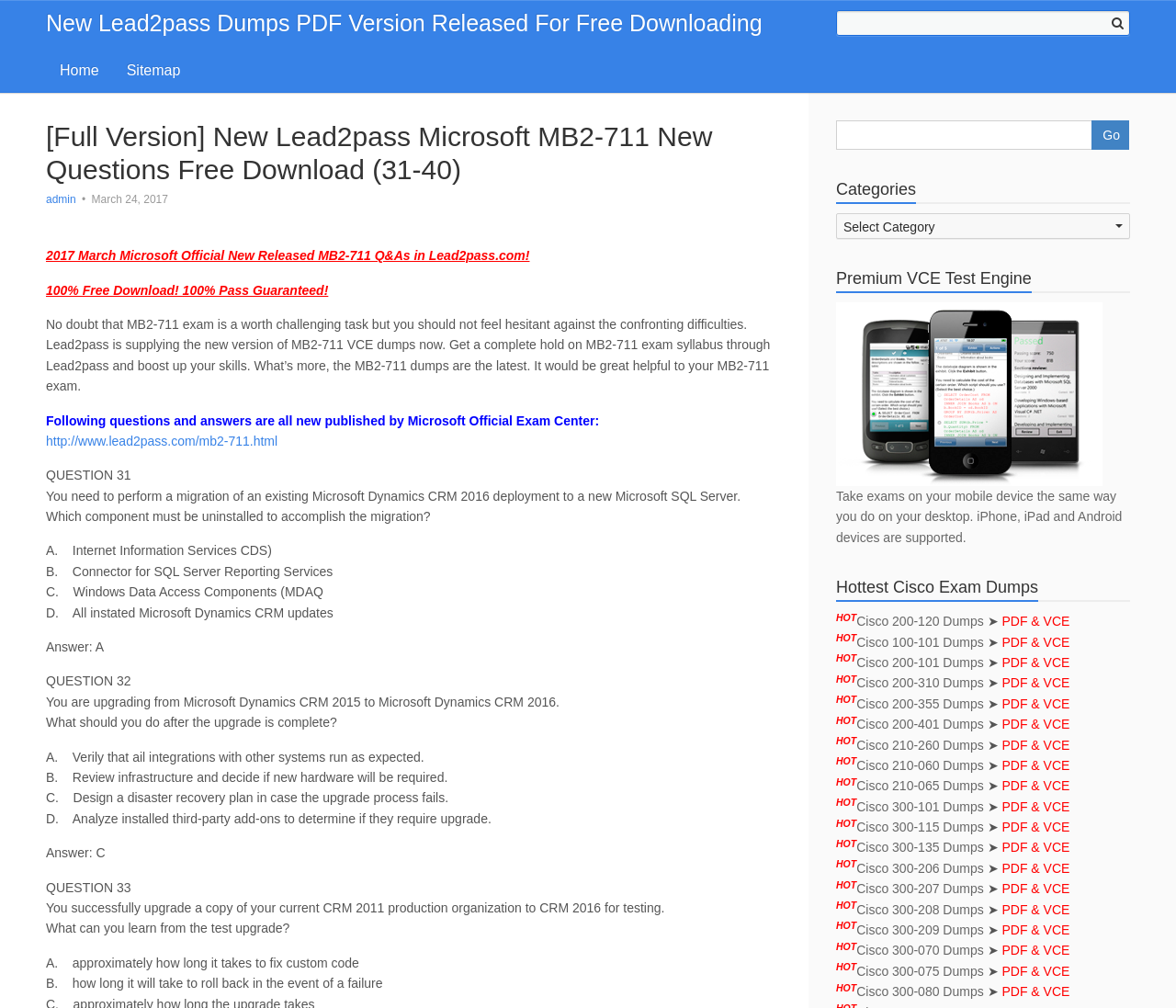Can you show the bounding box coordinates of the region to click on to complete the task described in the instruction: "View Cisco 200-120 Dumps"?

[0.728, 0.609, 0.836, 0.624]